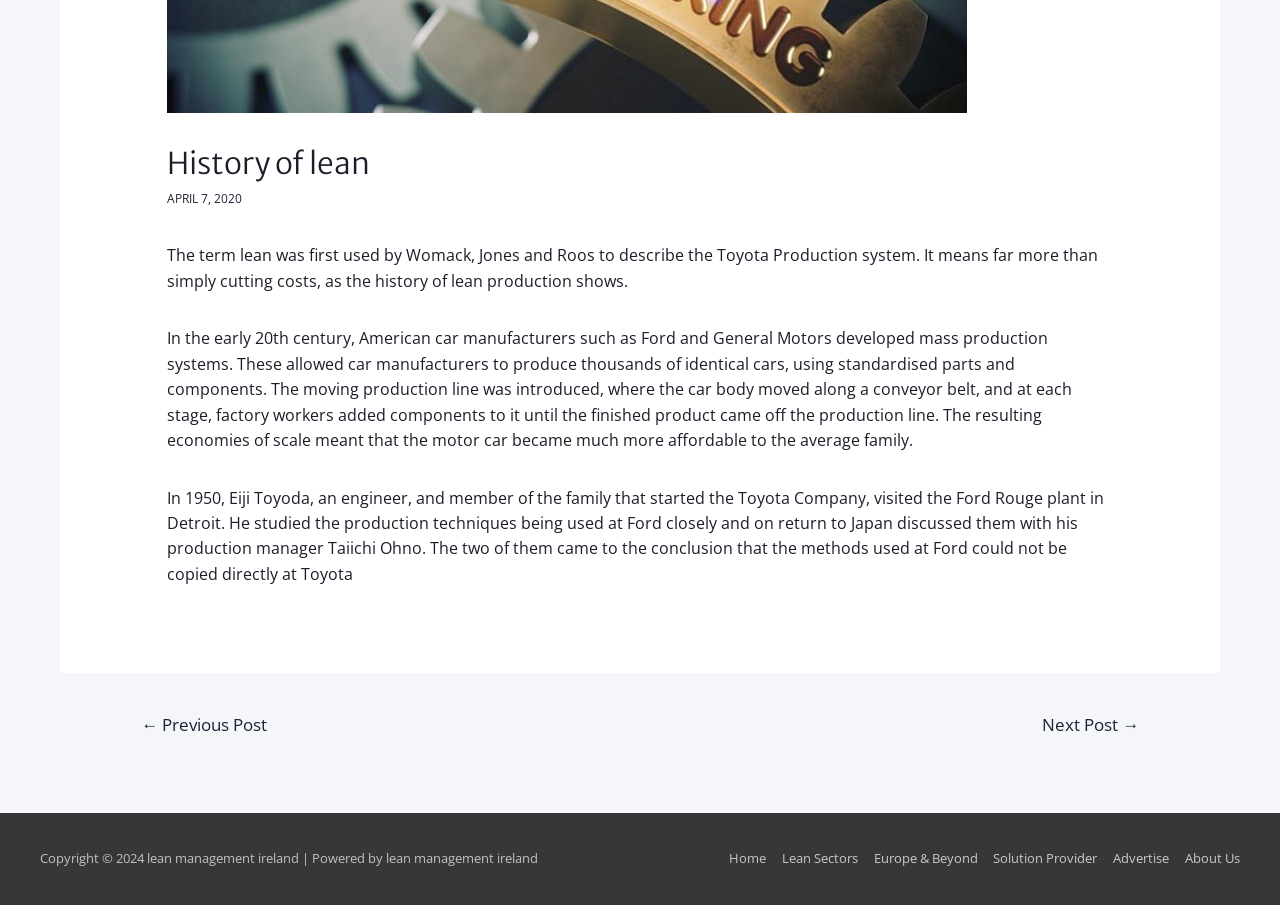Determine the bounding box for the UI element that matches this description: "About Us".

[0.916, 0.938, 0.969, 0.958]